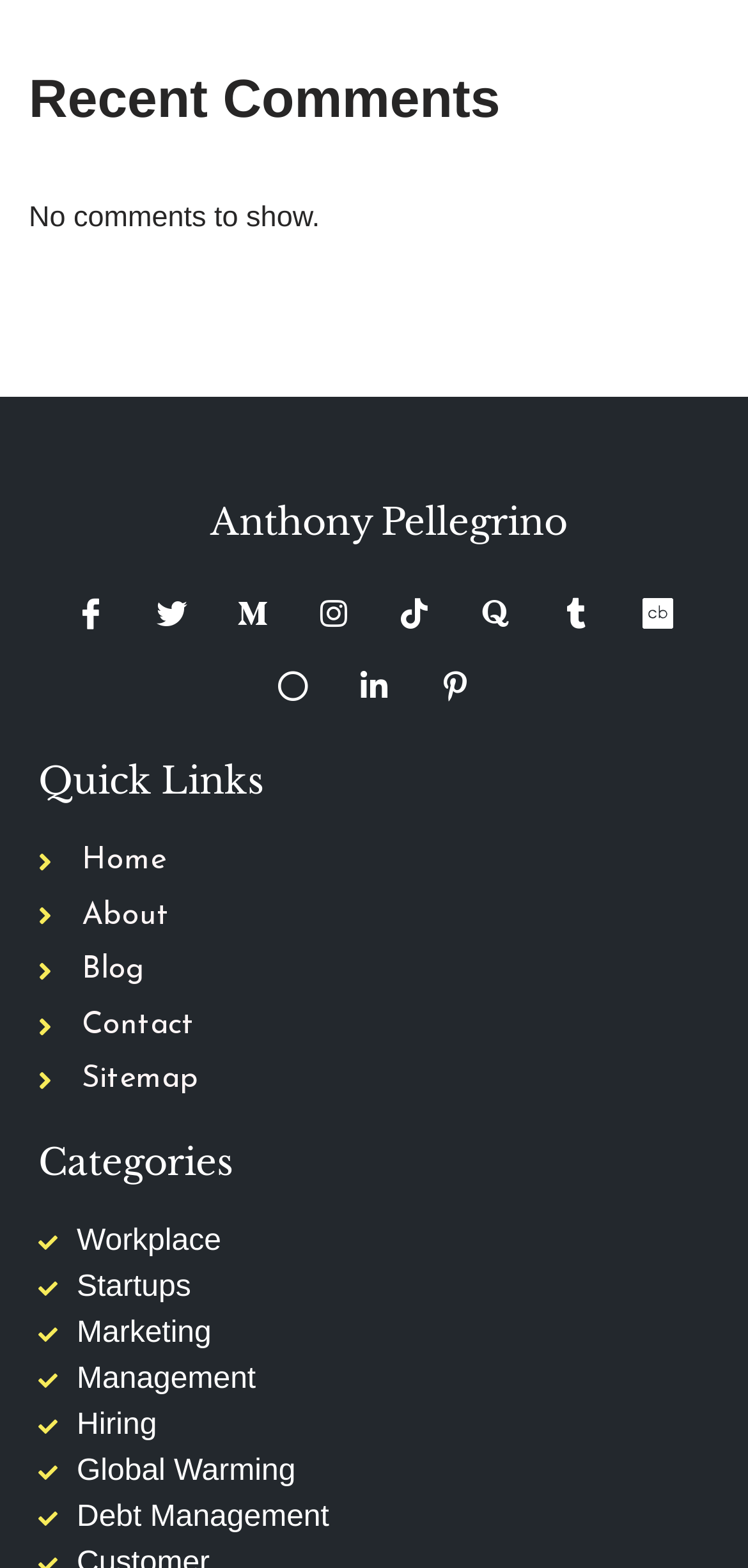Please determine the bounding box coordinates for the element that should be clicked to follow these instructions: "Go to Home page".

[0.051, 0.534, 0.949, 0.565]